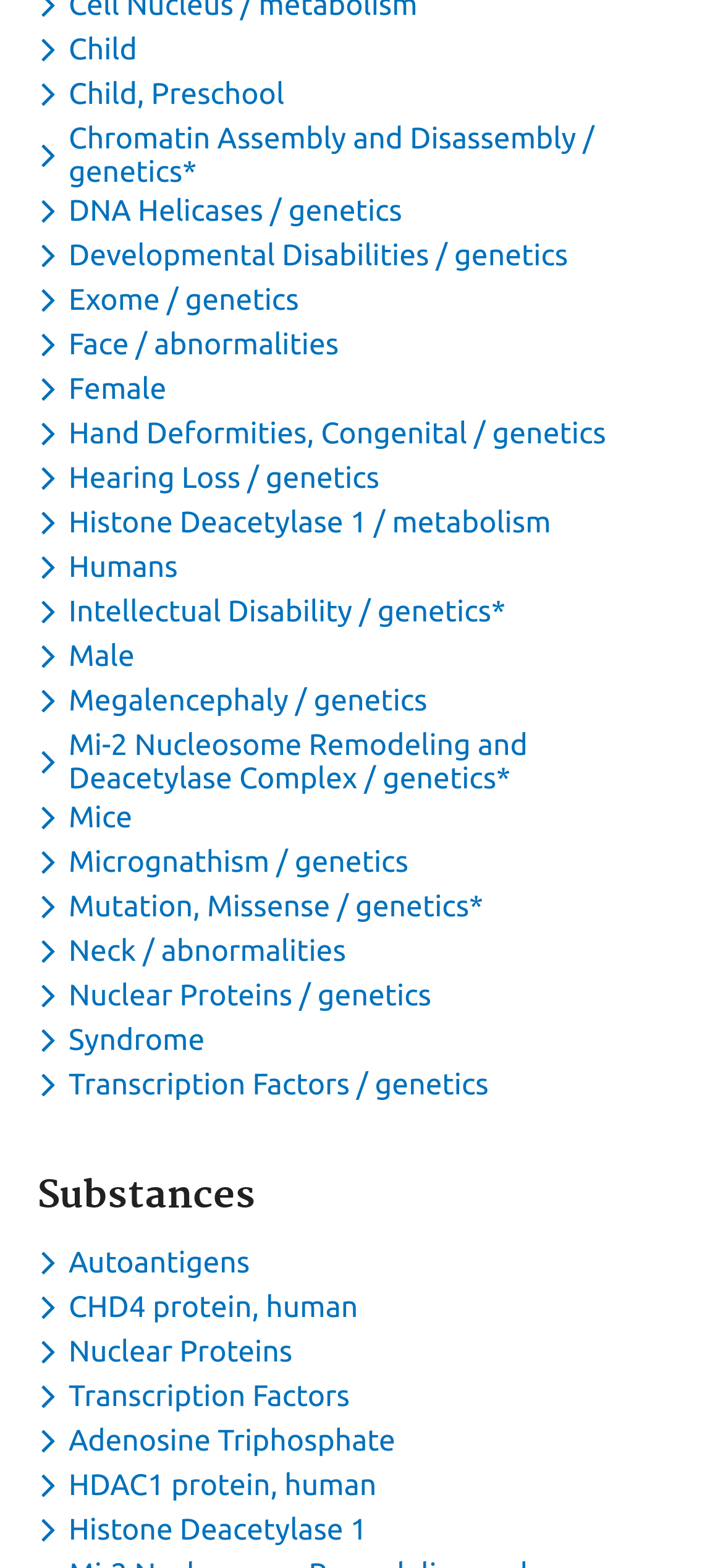How many substances are listed?
Could you answer the question with a detailed and thorough explanation?

By counting the button elements in the 'Substances' section, I found 7 substances listed, including 'Autoantigens', 'CHD4 protein, human', 'Nuclear Proteins', 'Transcription Factors', 'Adenosine Triphosphate', 'HDAC1 protein, human', and 'Histone Deacetylase 1'.